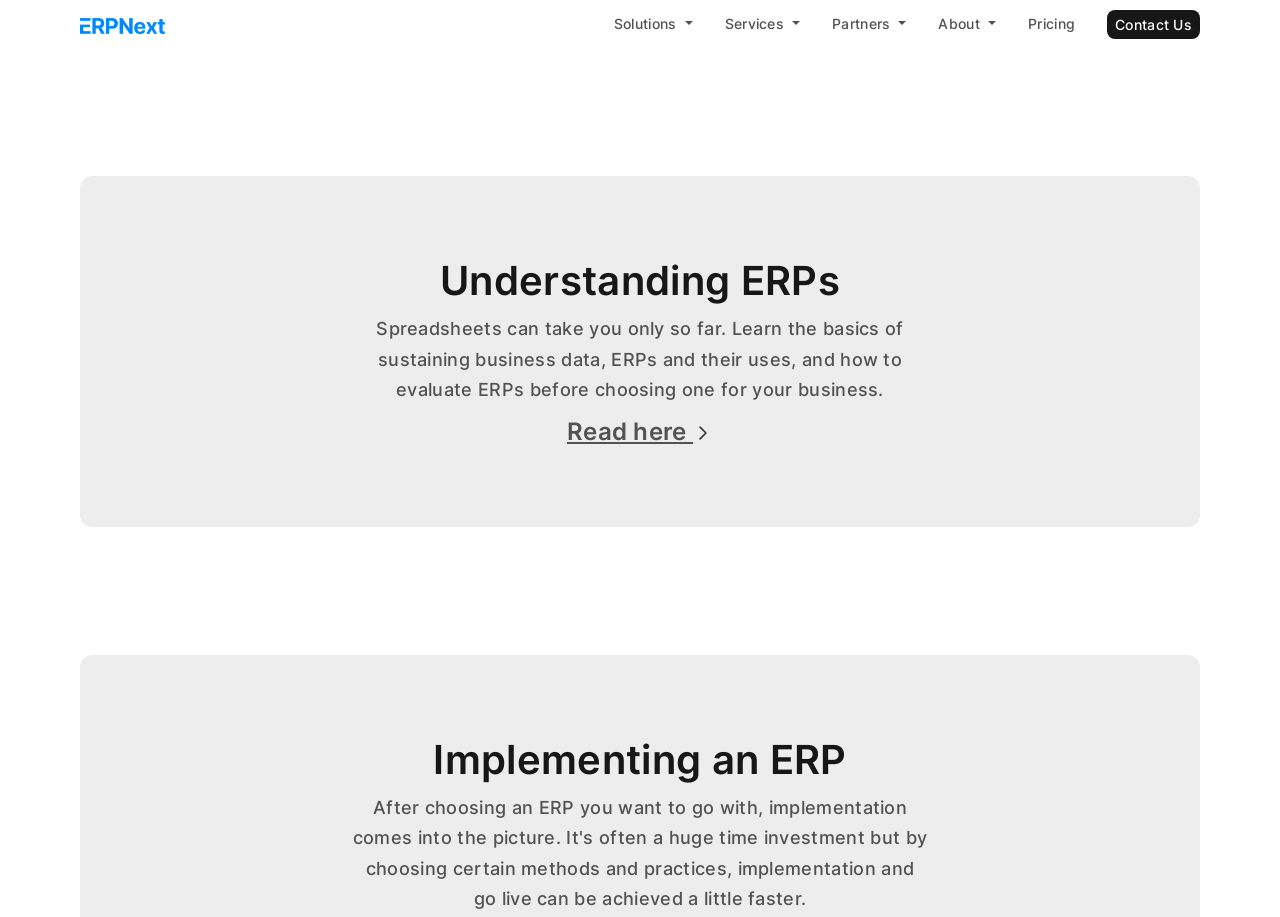Find the bounding box coordinates of the element I should click to carry out the following instruction: "Contact Us".

[0.865, 0.01, 0.938, 0.042]